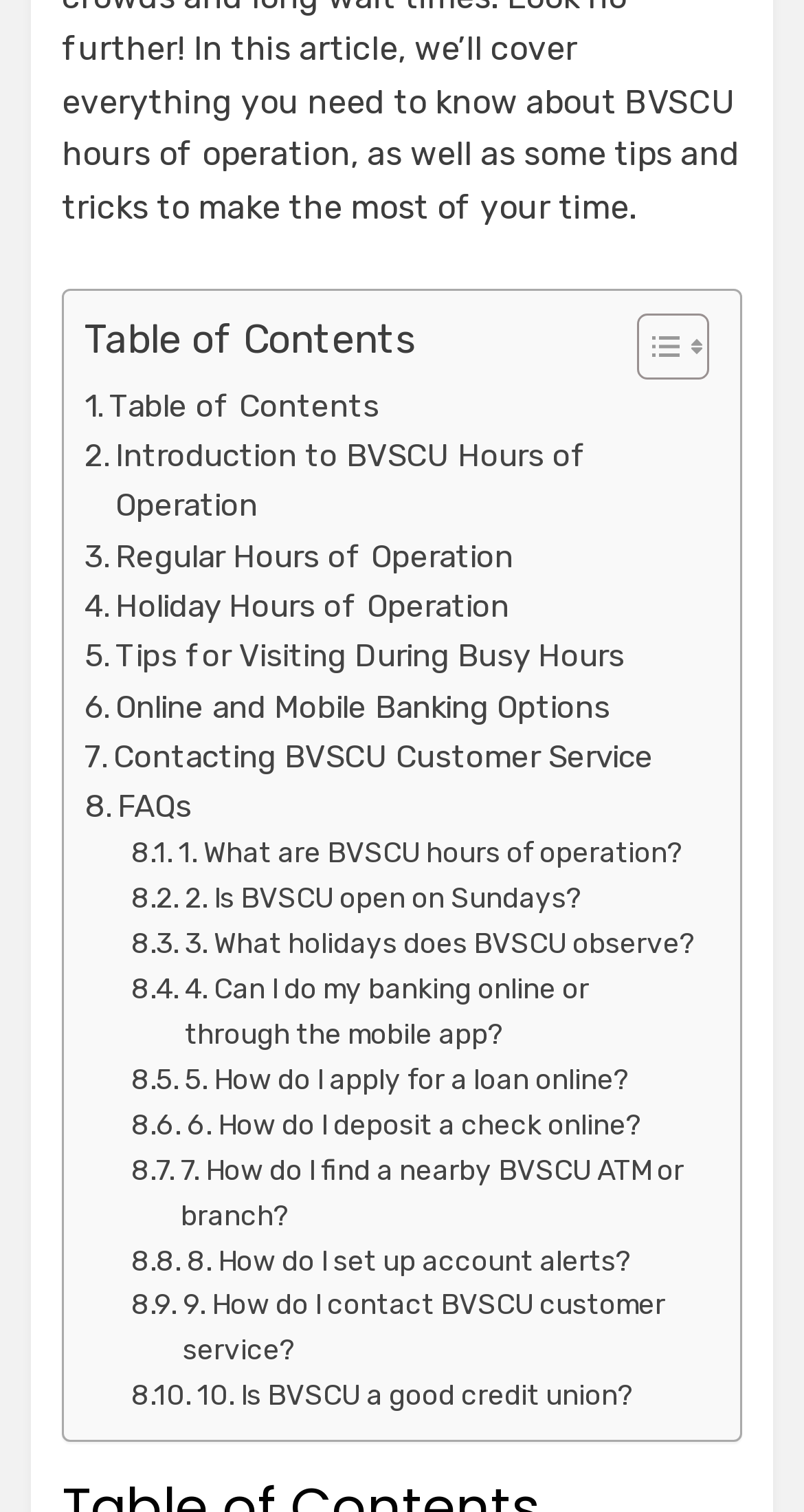Specify the bounding box coordinates of the element's region that should be clicked to achieve the following instruction: "Toggle Table of Content". The bounding box coordinates consist of four float numbers between 0 and 1, in the format [left, top, right, bottom].

[0.754, 0.206, 0.869, 0.252]